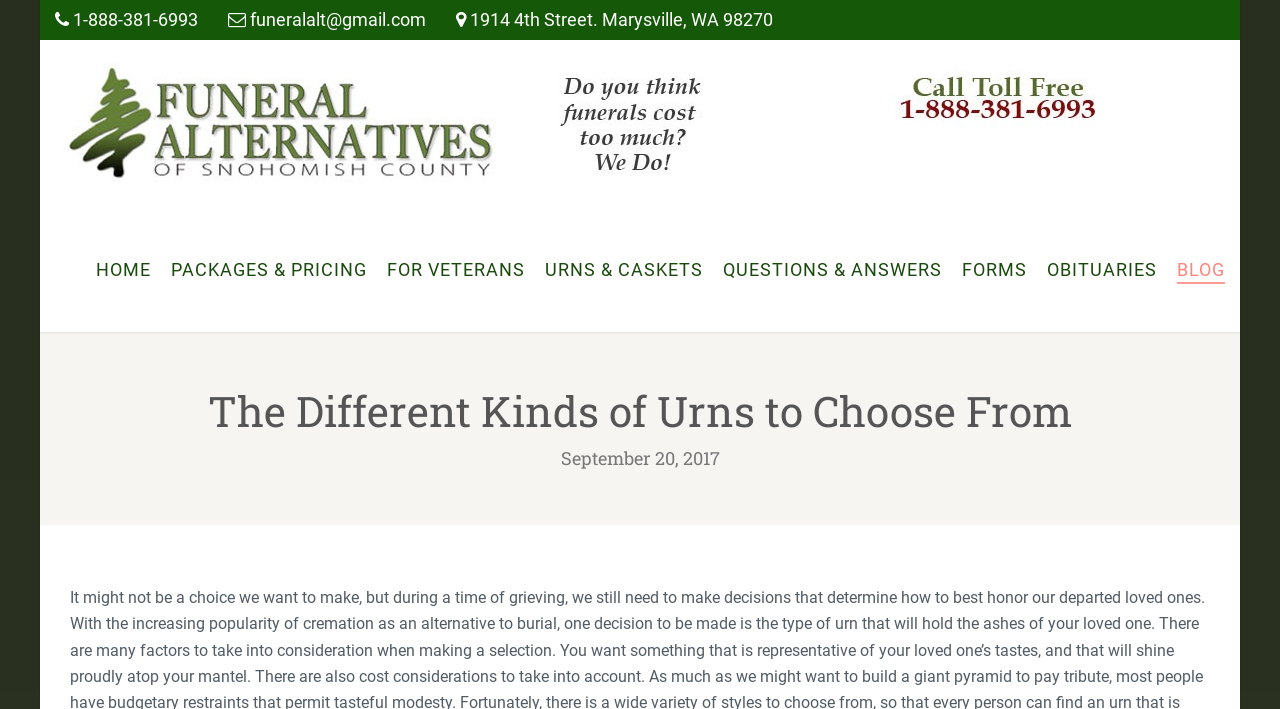Please pinpoint the bounding box coordinates for the region I should click to adhere to this instruction: "explore URNS & CASKETS".

[0.426, 0.293, 0.549, 0.468]